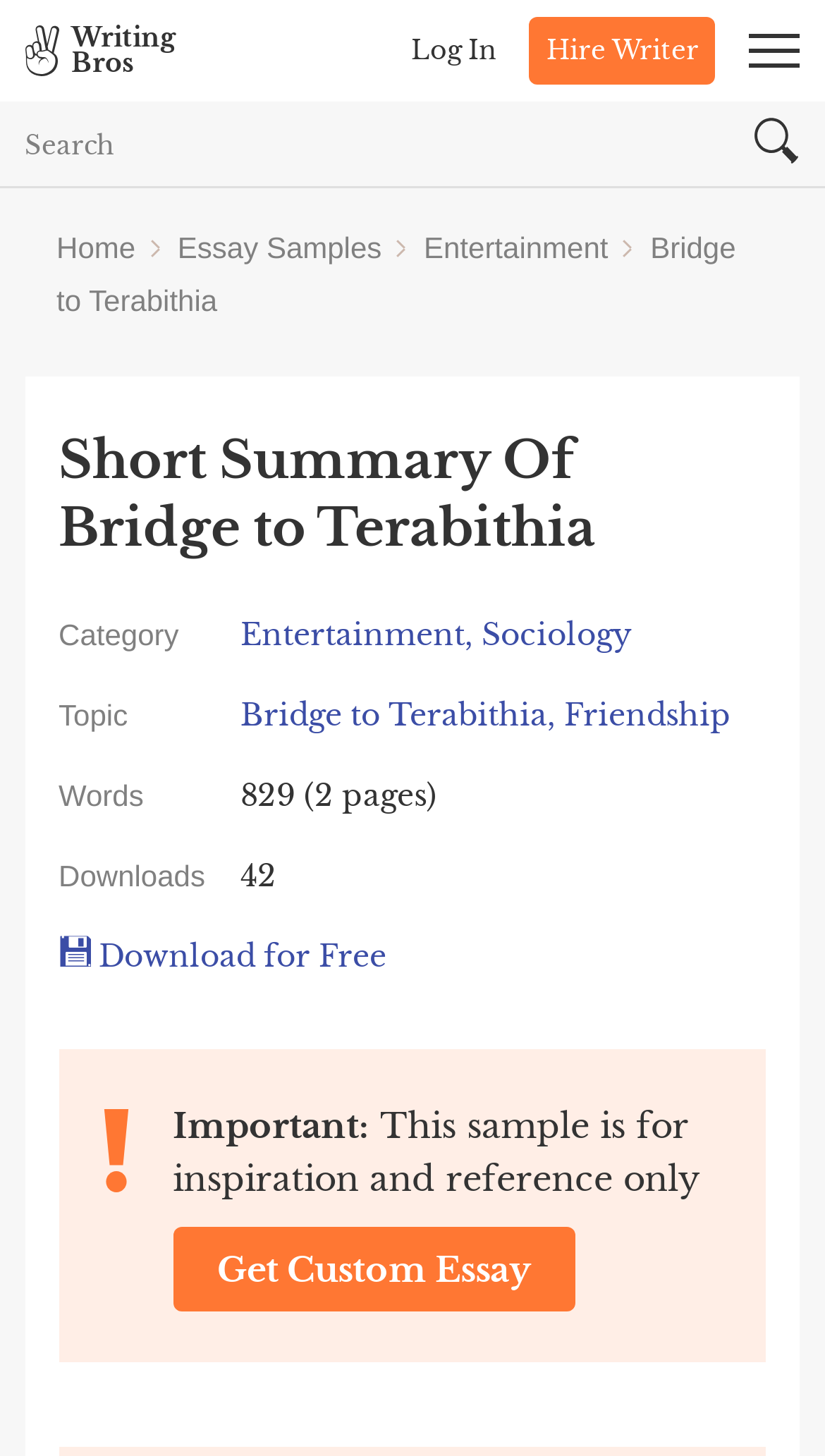Using the description: "Entertainment", identify the bounding box of the corresponding UI element in the screenshot.

[0.292, 0.423, 0.563, 0.449]